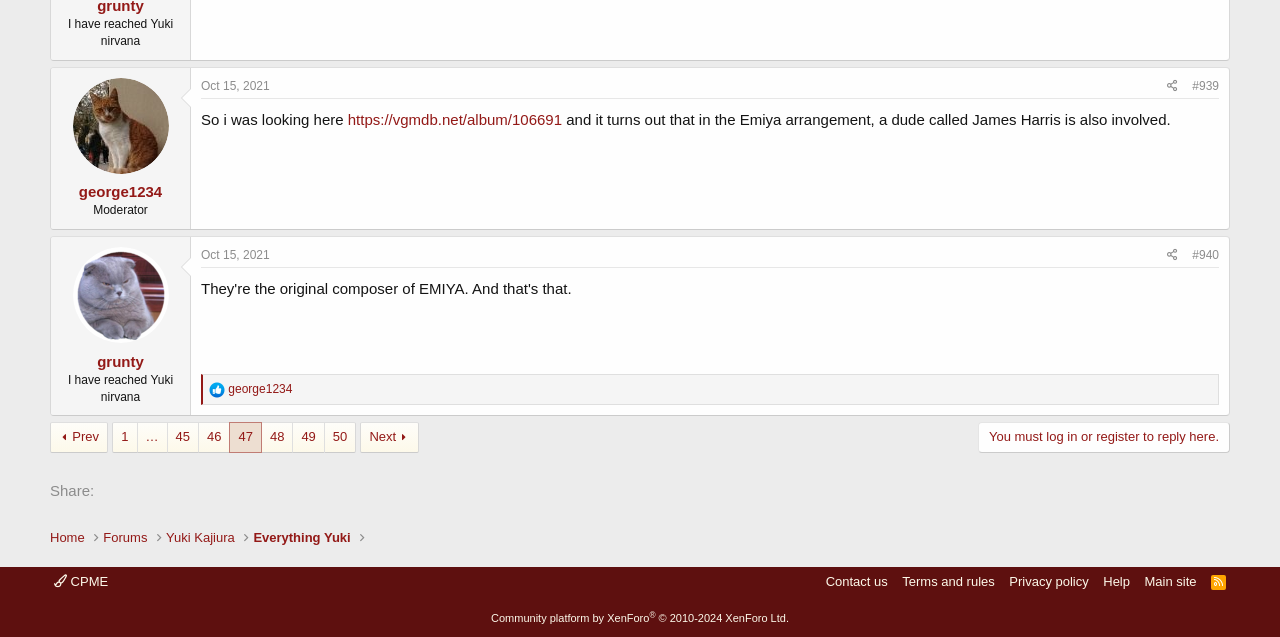Determine the bounding box coordinates for the element that should be clicked to follow this instruction: "Click on the 'Share' button". The coordinates should be given as four float numbers between 0 and 1, in the format [left, top, right, bottom].

[0.906, 0.118, 0.926, 0.153]